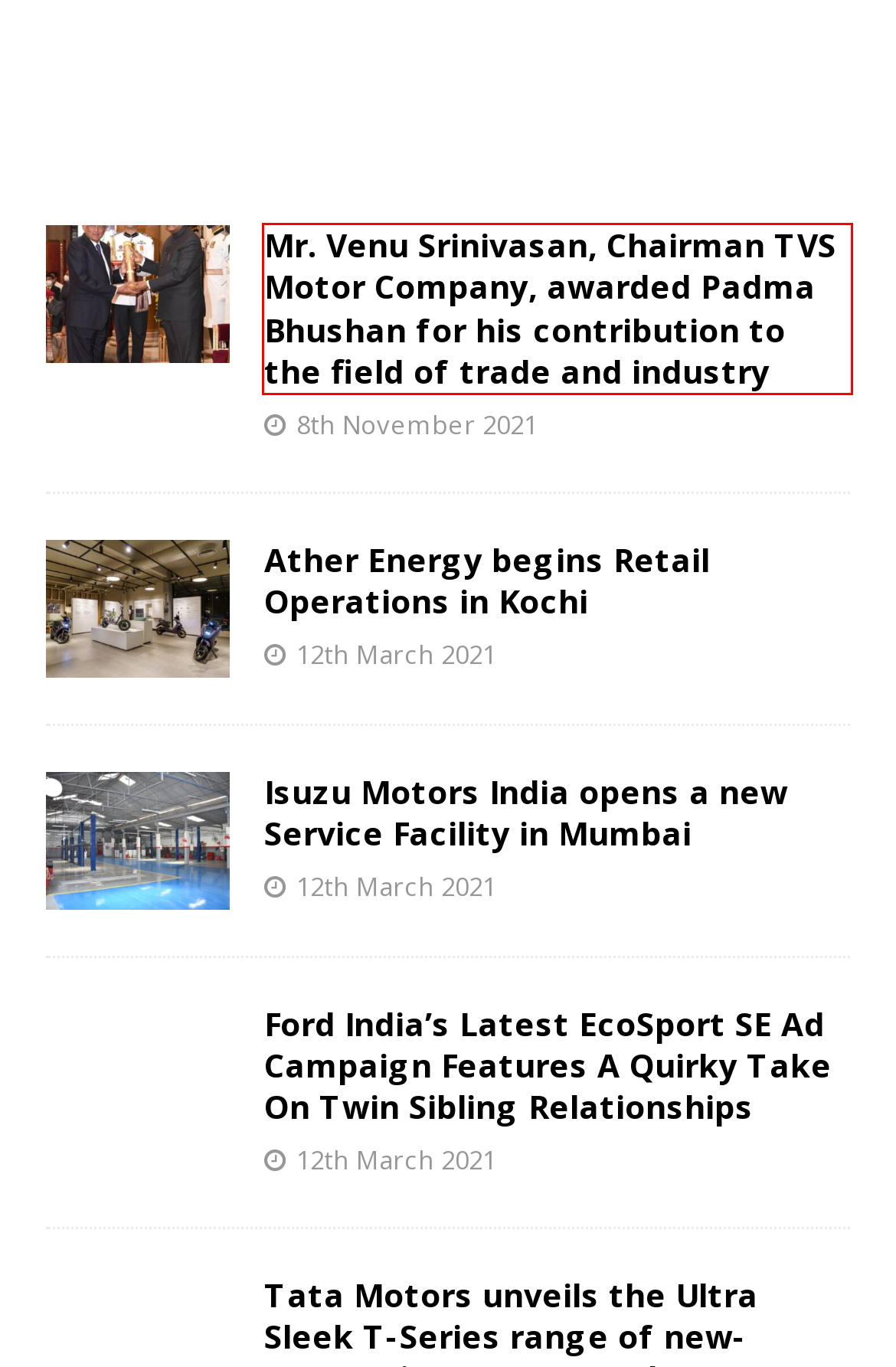Please recognize and transcribe the text located inside the red bounding box in the webpage image.

Mr. Venu Srinivasan, Chairman TVS Motor Company, awarded Padma Bhushan for his contribution to the field of trade and industry